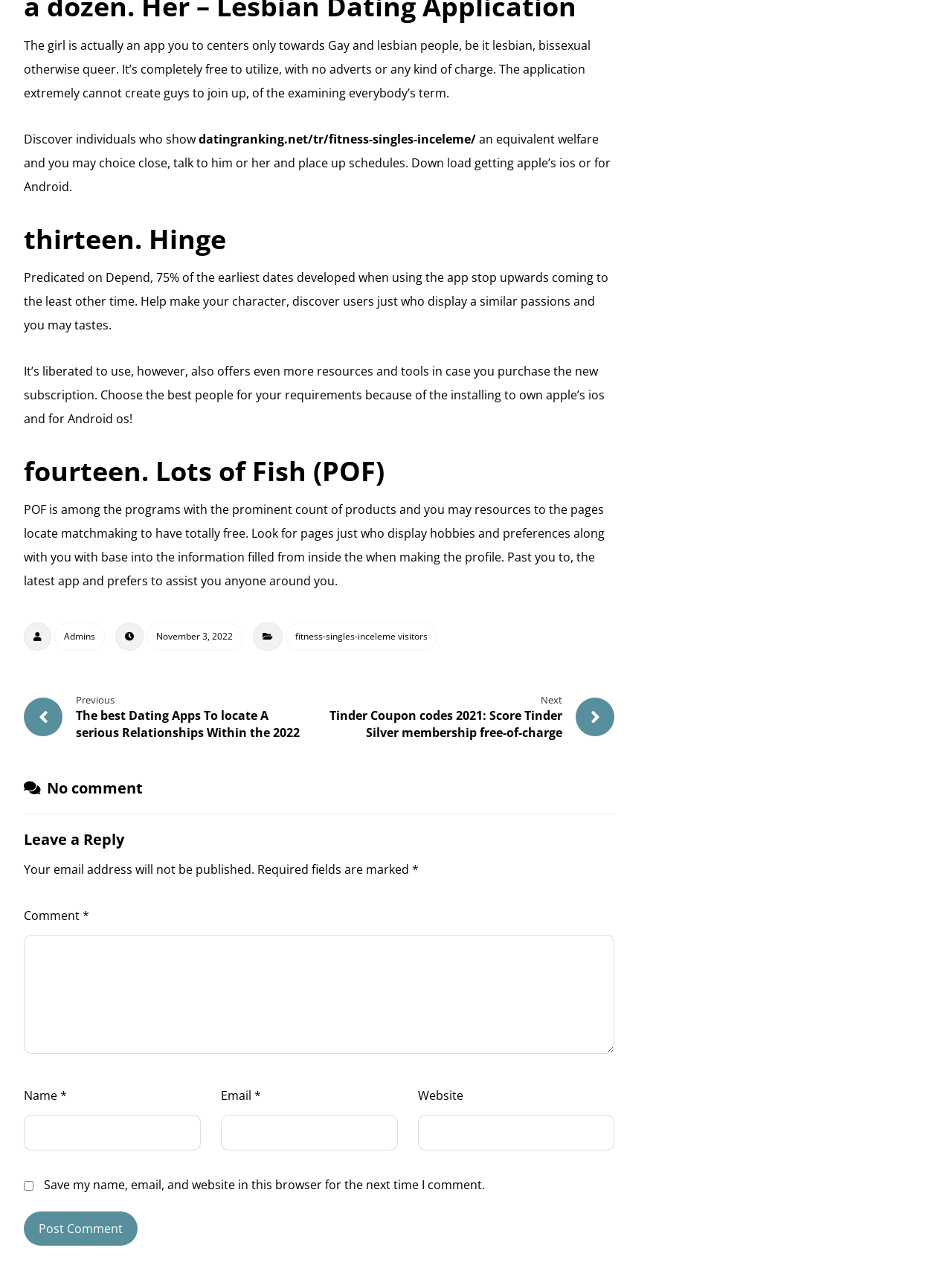Please provide a one-word or phrase answer to the question: 
How many dating apps are mentioned on this webpage?

At least 3